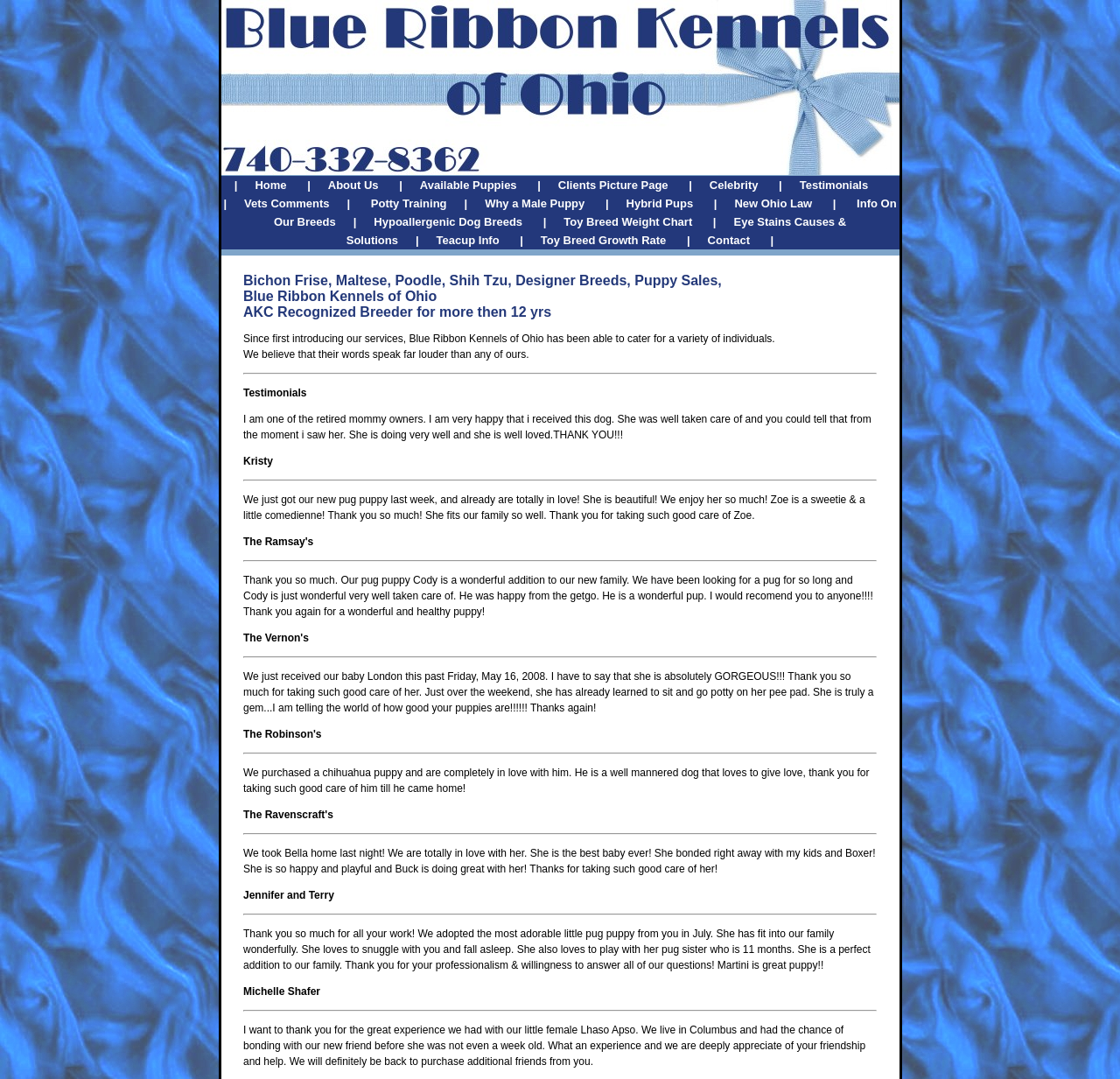How many years has the kennel been recognized by AKC?
From the screenshot, supply a one-word or short-phrase answer.

more than 12 years